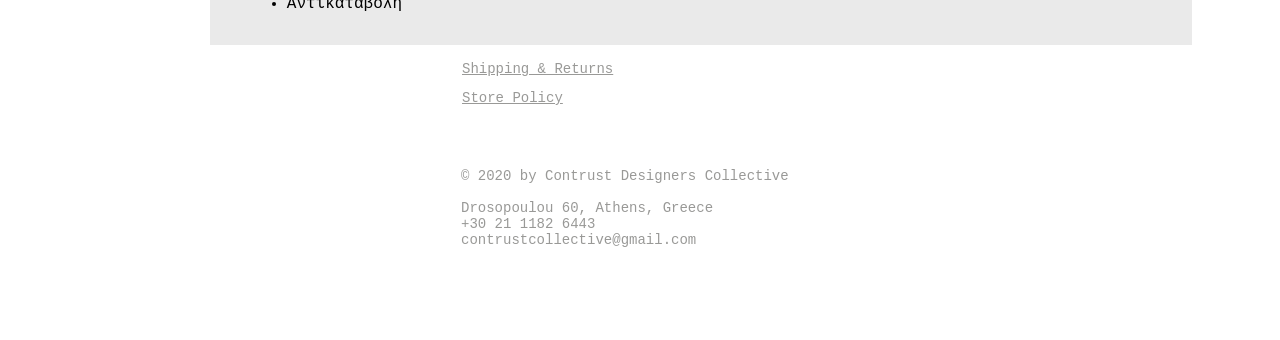Predict the bounding box of the UI element based on this description: "contrustcollective@gmail.com".

[0.36, 0.682, 0.544, 0.729]